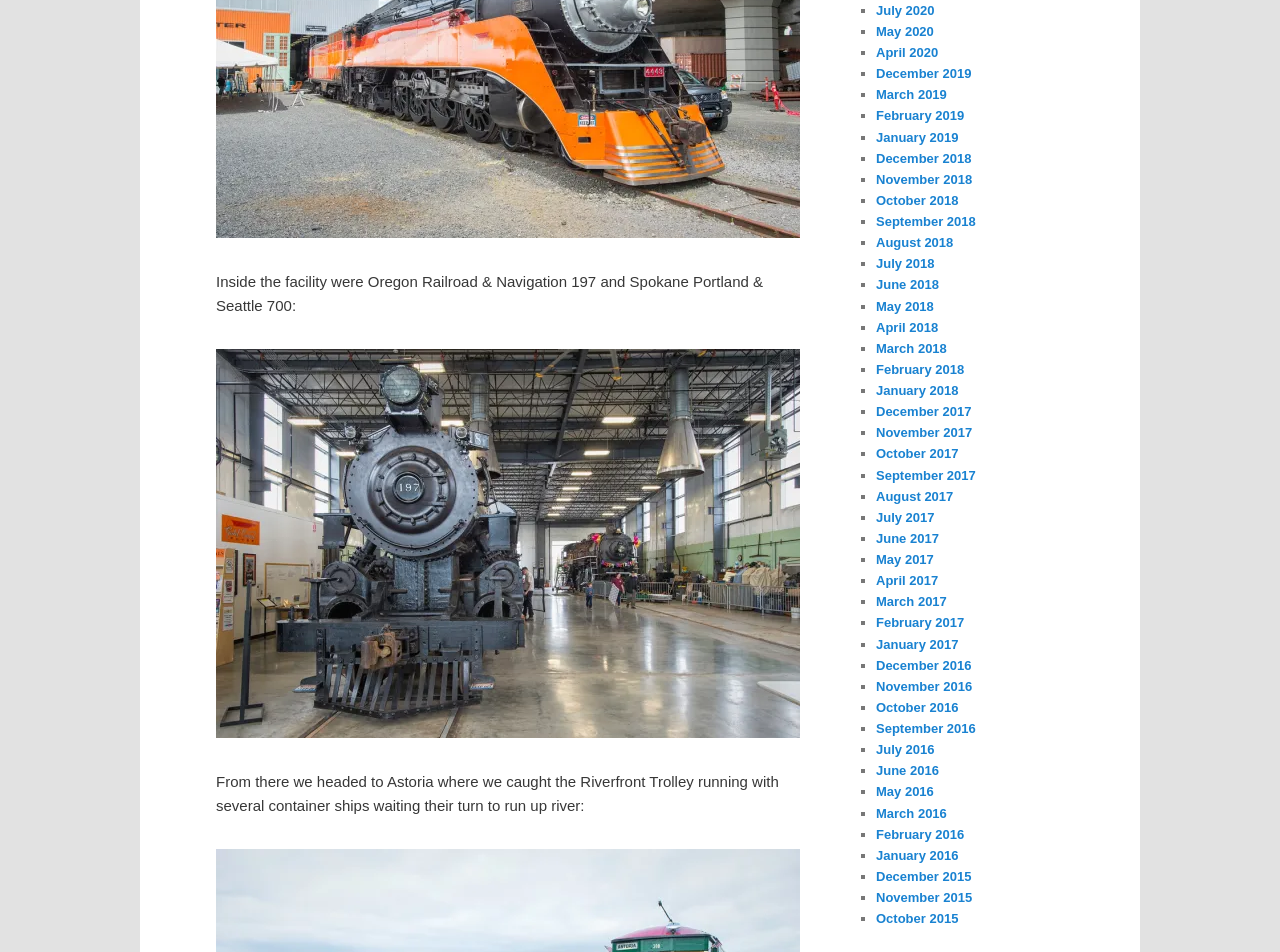Find the bounding box coordinates of the element I should click to carry out the following instruction: "View the image of OR&N 197".

[0.169, 0.366, 0.625, 0.775]